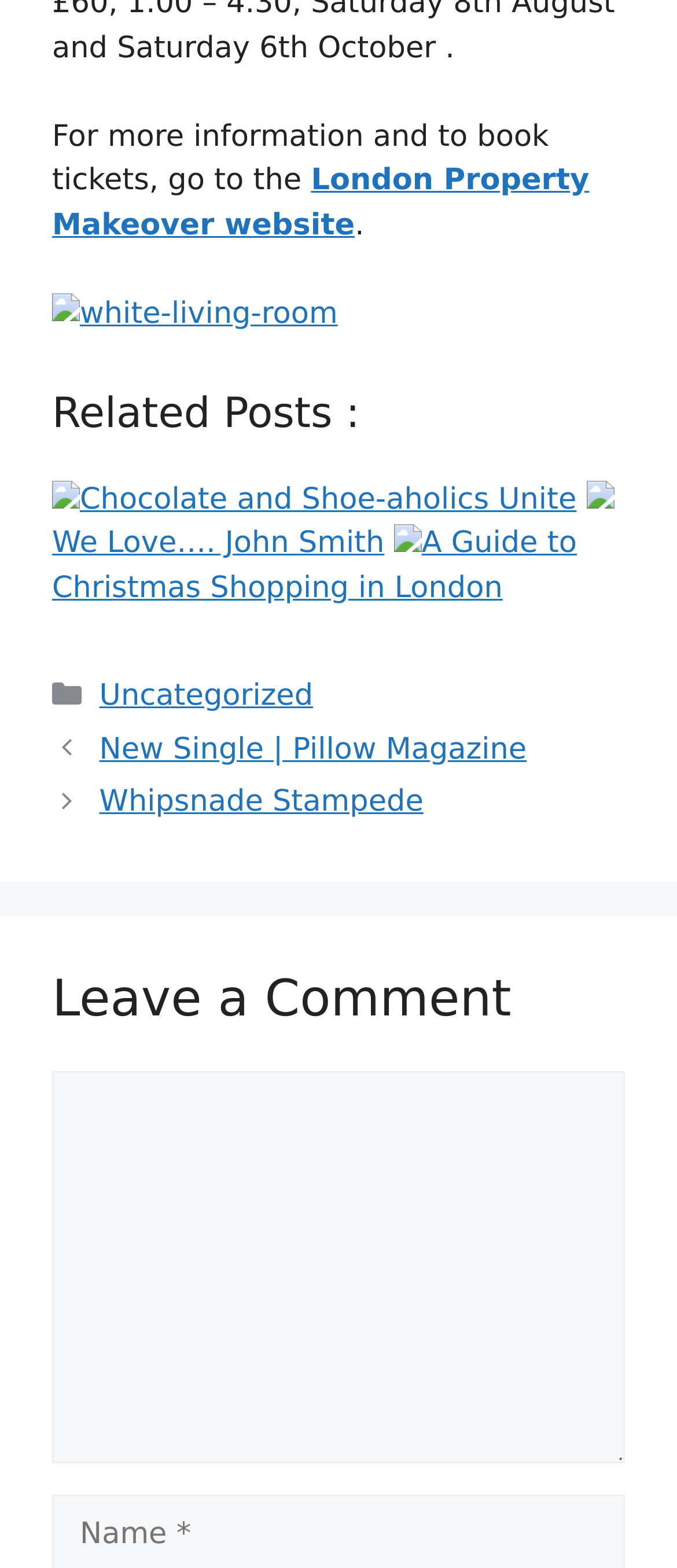What is the name of the website mentioned in the text?
Give a single word or phrase as your answer by examining the image.

London Property Makeover